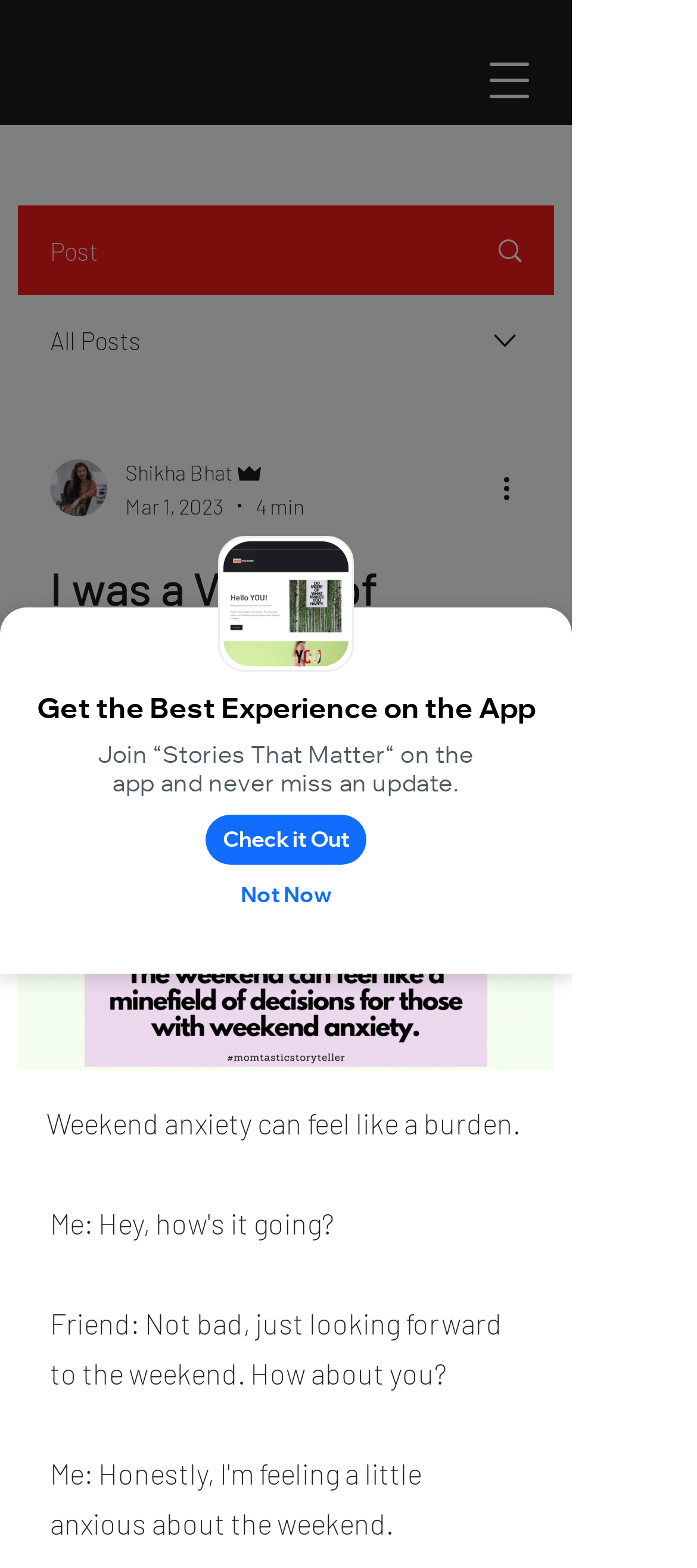Reply to the question with a single word or phrase:
What is the purpose of the 'Open navigation menu' button?

To open a dialog